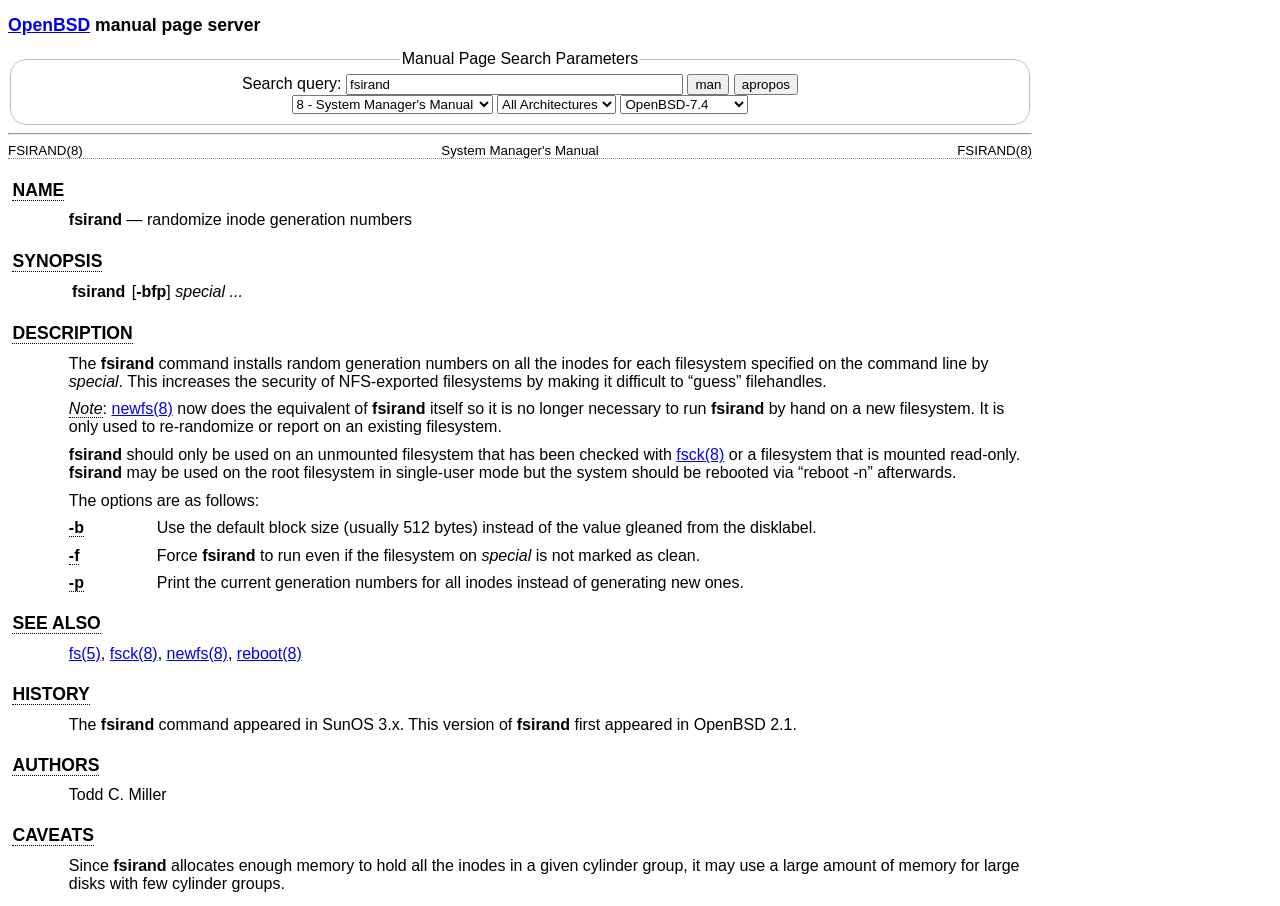Given the description fsck(8), predict the bounding box coordinates of the UI element. Ensure the coordinates are in the format (top-left x, top-left y, bottom-right x, bottom-right y) and all values are between 0 and 1.

[0.528, 0.492, 0.566, 0.511]